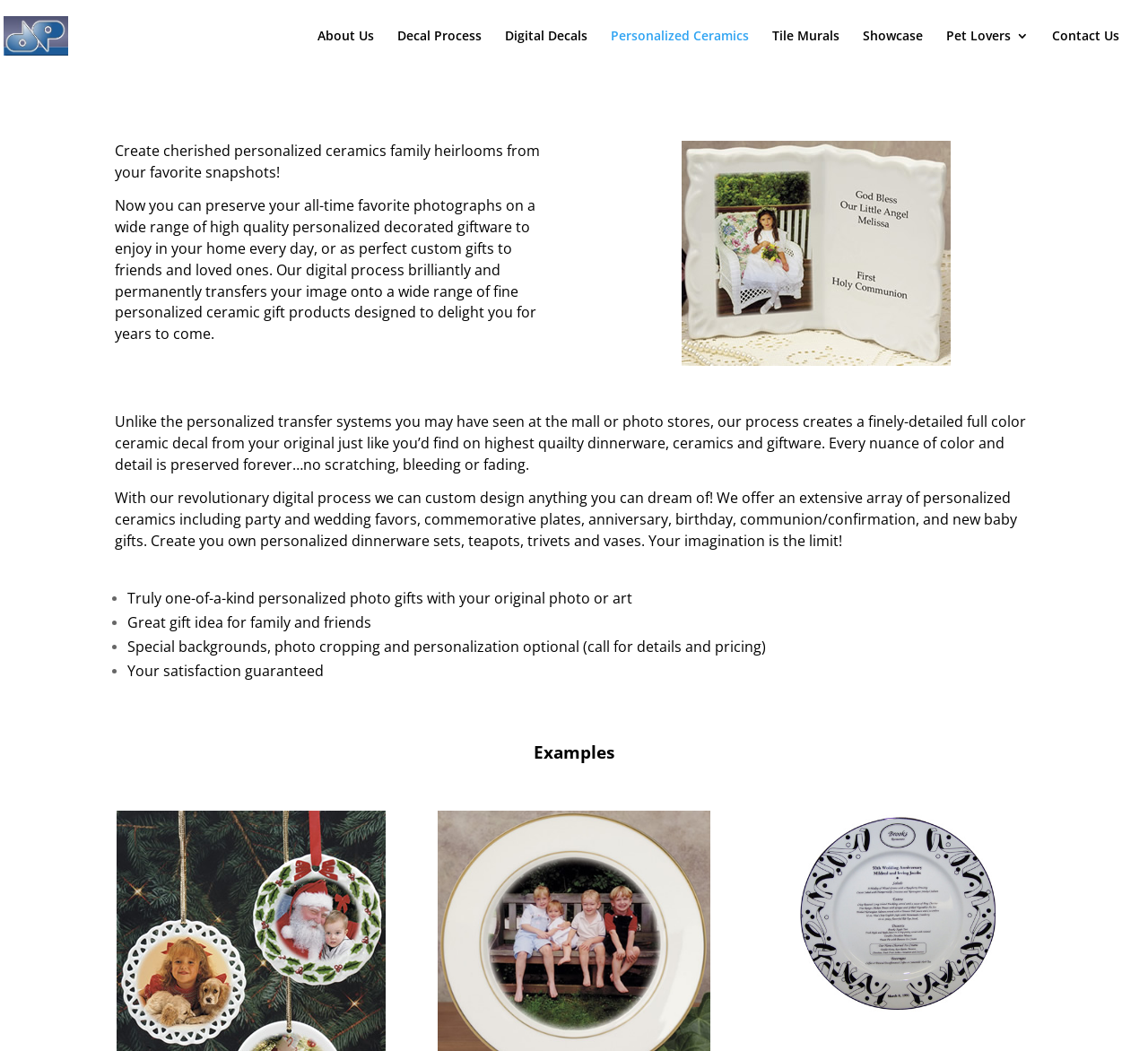Describe all the key features of the webpage in detail.

The webpage is about Personalized Ceramics by Design Point. At the top, there is a logo image with the text "Design Point" next to it, which is also a link. Below the logo, there is a navigation menu with links to various sections of the website, including "About Us", "Decal Process", "Digital Decals", "Personalized Ceramics", "Tile Murals", "Showcase", "Pet Lovers 3", and "Contact Us".

The main content of the webpage is divided into two sections. On the left side, there are three paragraphs of text that describe the service offered by Design Point. The first paragraph explains that users can create personalized ceramics from their favorite snapshots. The second paragraph provides more details about the digital process used to transfer images onto ceramic gift products. The third paragraph highlights the advantages of their process, including the ability to custom design anything and the wide range of personalized ceramics available.

On the right side, there is a large image that takes up most of the space. Below the image, there is a list of bullet points that summarize the benefits of using Design Point's service. The list includes points such as truly one-of-a-kind personalized photo gifts, great gift ideas for family and friends, special backgrounds and photo cropping options, and a satisfaction guarantee.

At the bottom of the page, there is a section titled "Examples" and a link to an unknown page. The link is accompanied by a small image.